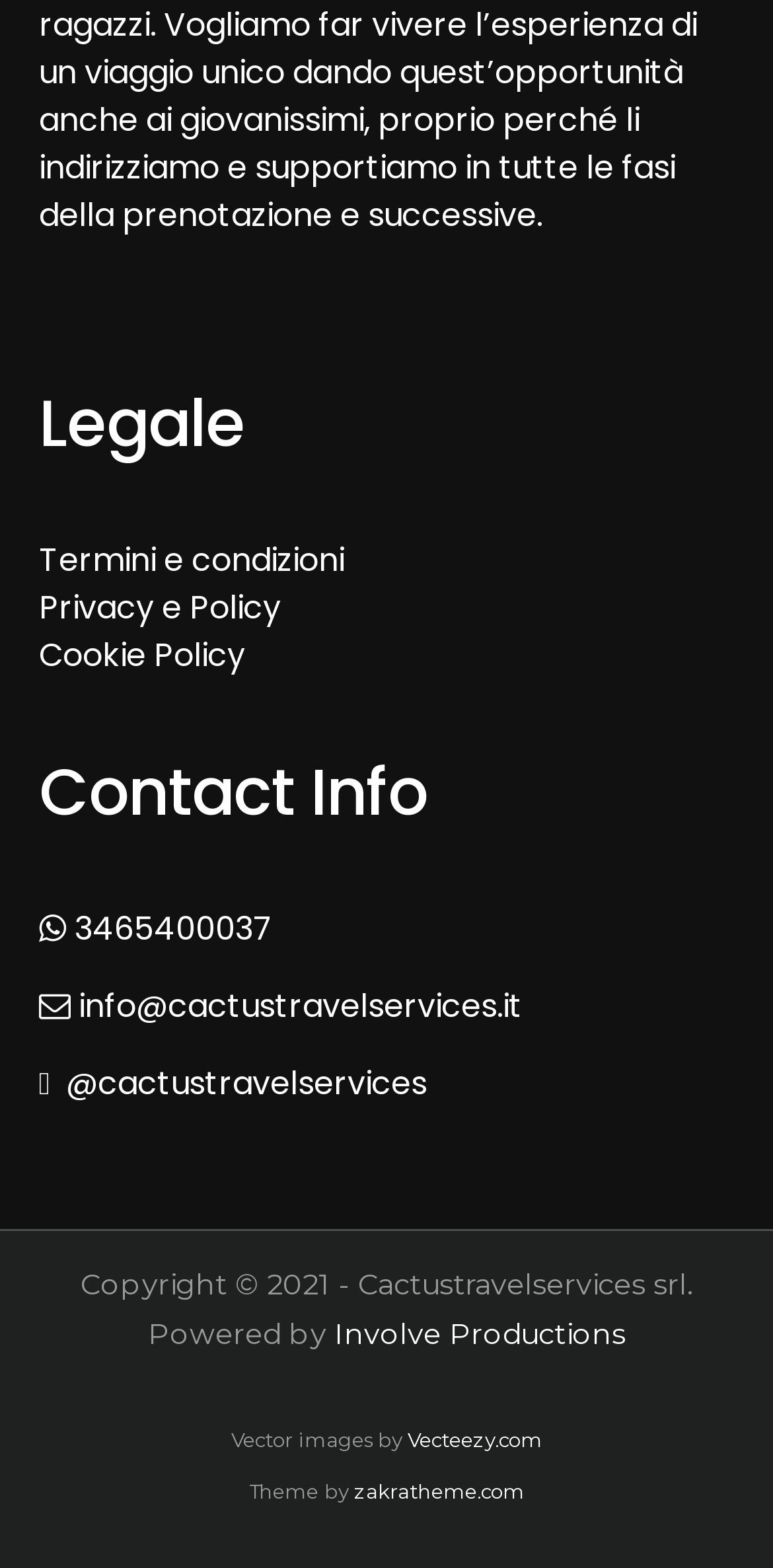Find the bounding box of the UI element described as: "3465400037". The bounding box coordinates should be given as four float values between 0 and 1, i.e., [left, top, right, bottom].

[0.086, 0.578, 0.353, 0.607]